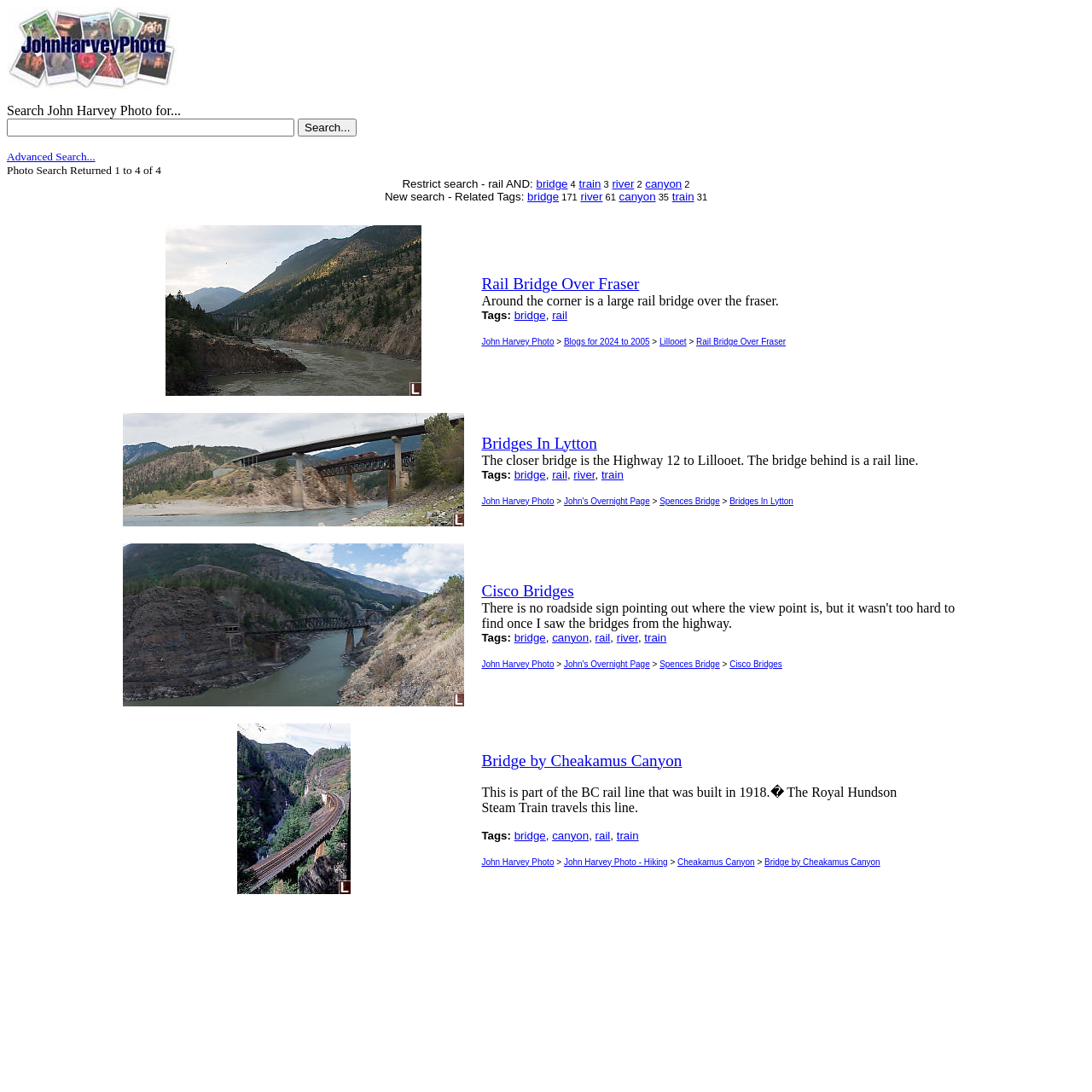Examine the image carefully and respond to the question with a detailed answer: 
How many tags are associated with the second search result?

The second search result is 'Bridges In Lytton' and it has four tags associated with it, namely 'bridge', 'rail', 'river', and 'train', as indicated by the links 'bridge', 'rail', 'river', and 'train' in the search result description.